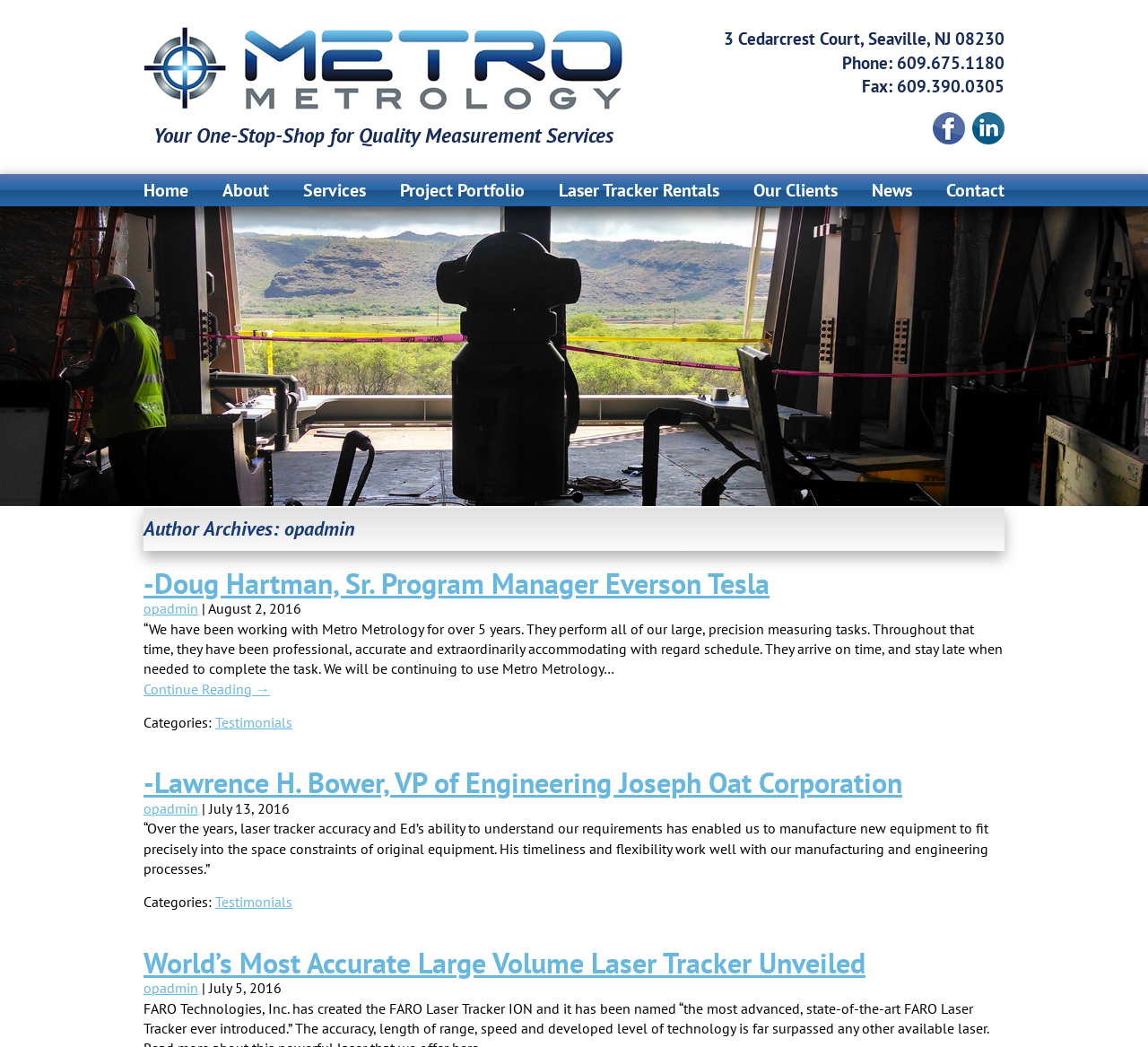Provide the bounding box coordinates of the HTML element this sentence describes: "Testimonials". The bounding box coordinates consist of four float numbers between 0 and 1, i.e., [left, top, right, bottom].

[0.188, 0.853, 0.255, 0.87]